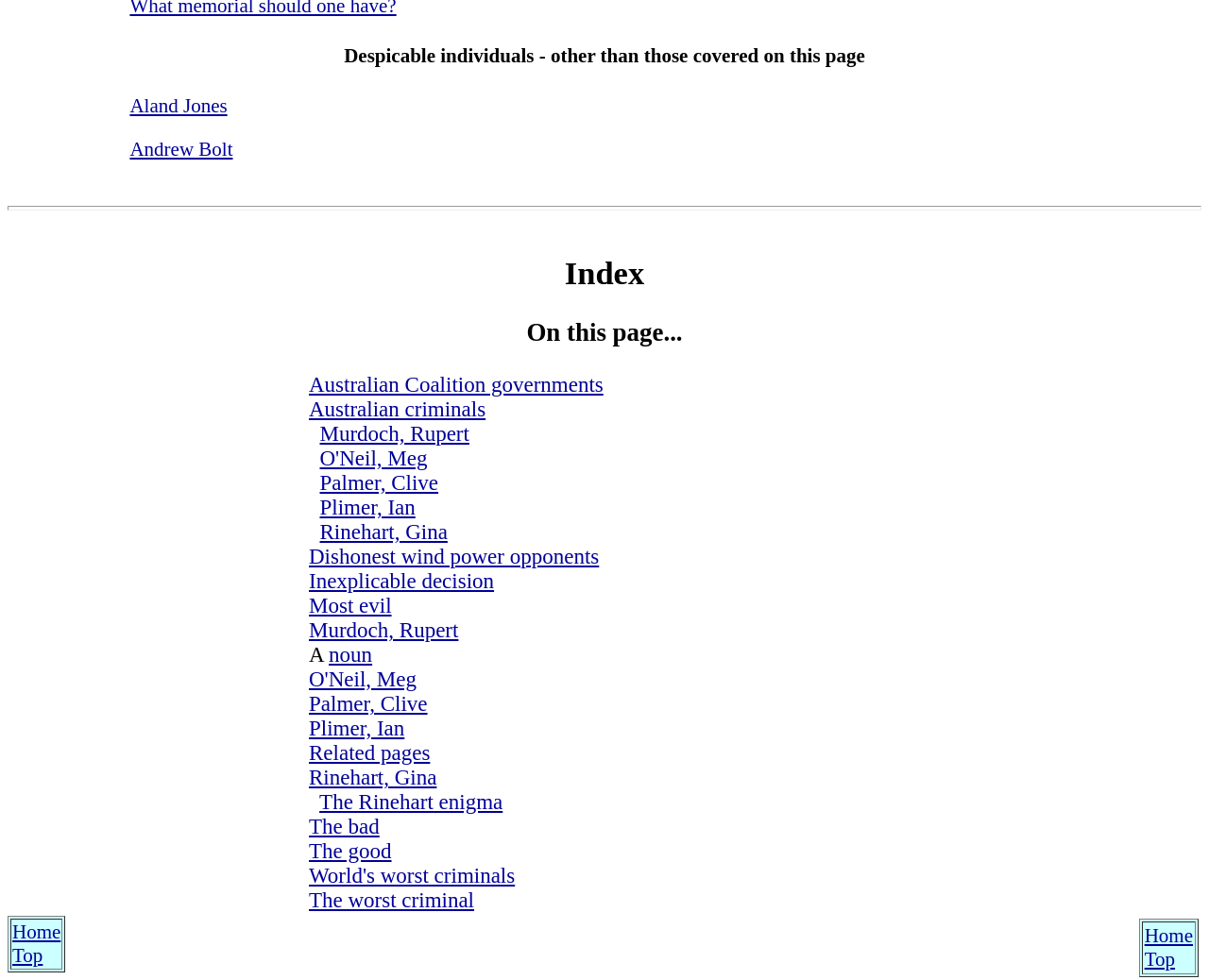Indicate the bounding box coordinates of the element that must be clicked to execute the instruction: "Click on 'Home'". The coordinates should be given as four float numbers between 0 and 1, i.e., [left, top, right, bottom].

[0.01, 0.939, 0.05, 0.962]